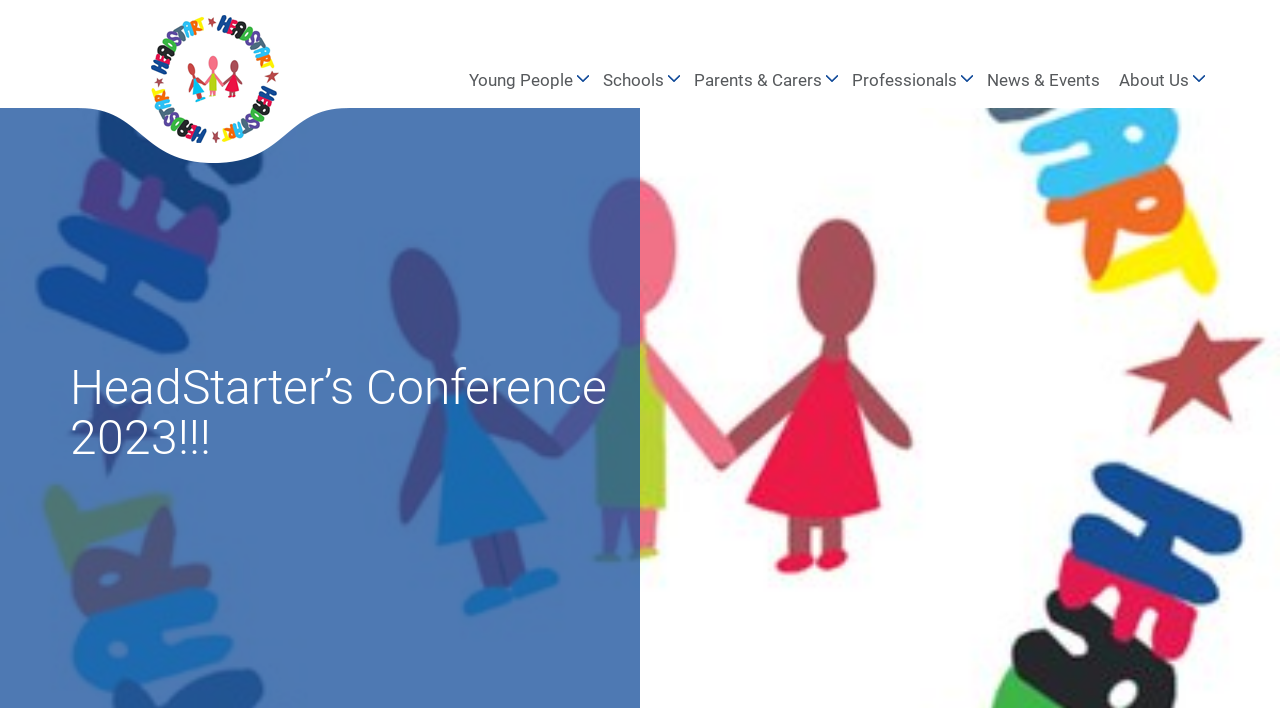For the given element description Young People, determine the bounding box coordinates of the UI element. The coordinates should follow the format (top-left x, top-left y, bottom-right x, bottom-right y) and be within the range of 0 to 1.

[0.362, 0.094, 0.46, 0.15]